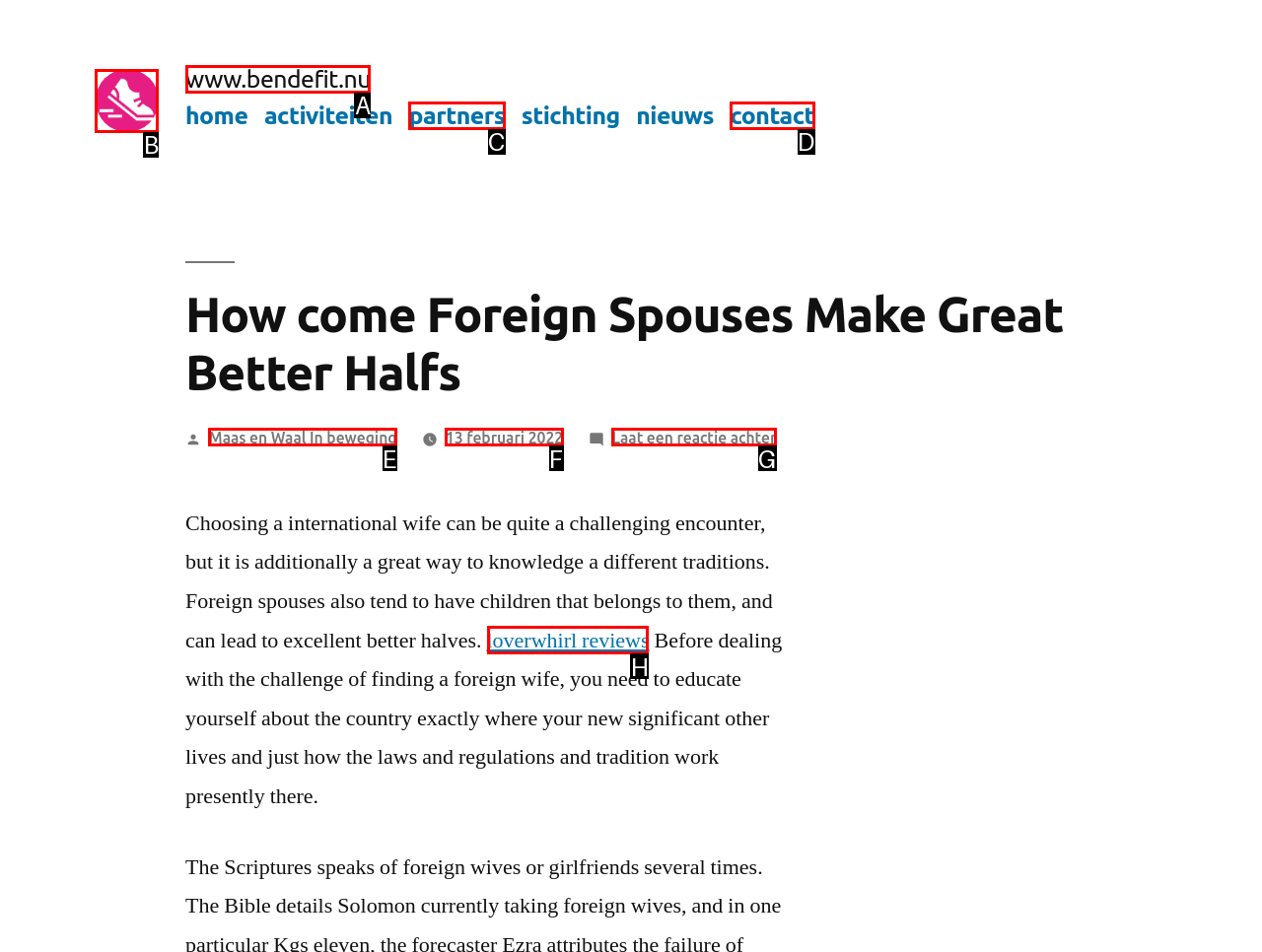For the task: Check the 'loverwhirl reviews' link, specify the letter of the option that should be clicked. Answer with the letter only.

H